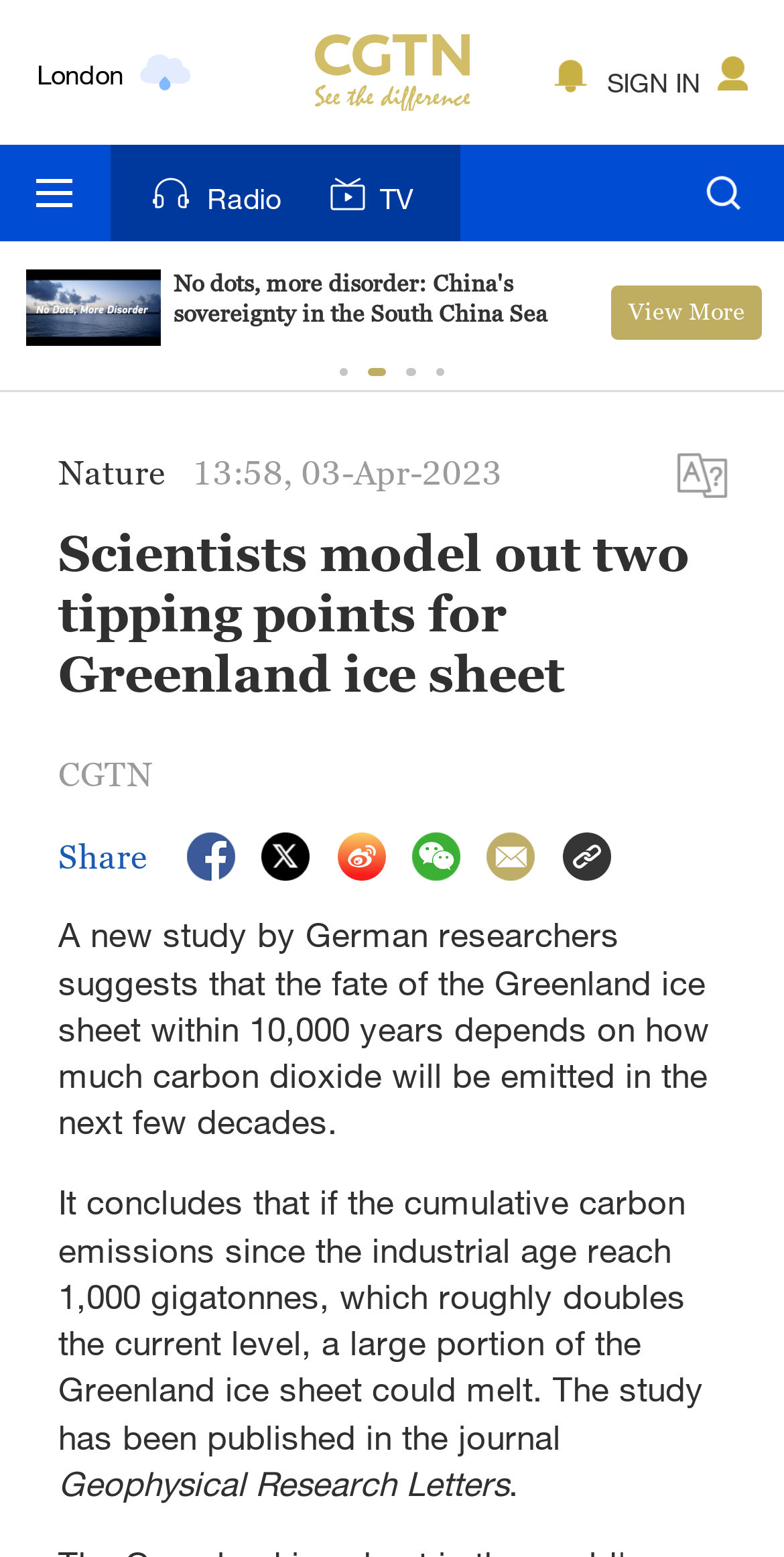Find the bounding box coordinates of the clickable element required to execute the following instruction: "Sign in". Provide the coordinates as four float numbers between 0 and 1, i.e., [left, top, right, bottom].

[0.775, 0.042, 0.893, 0.063]